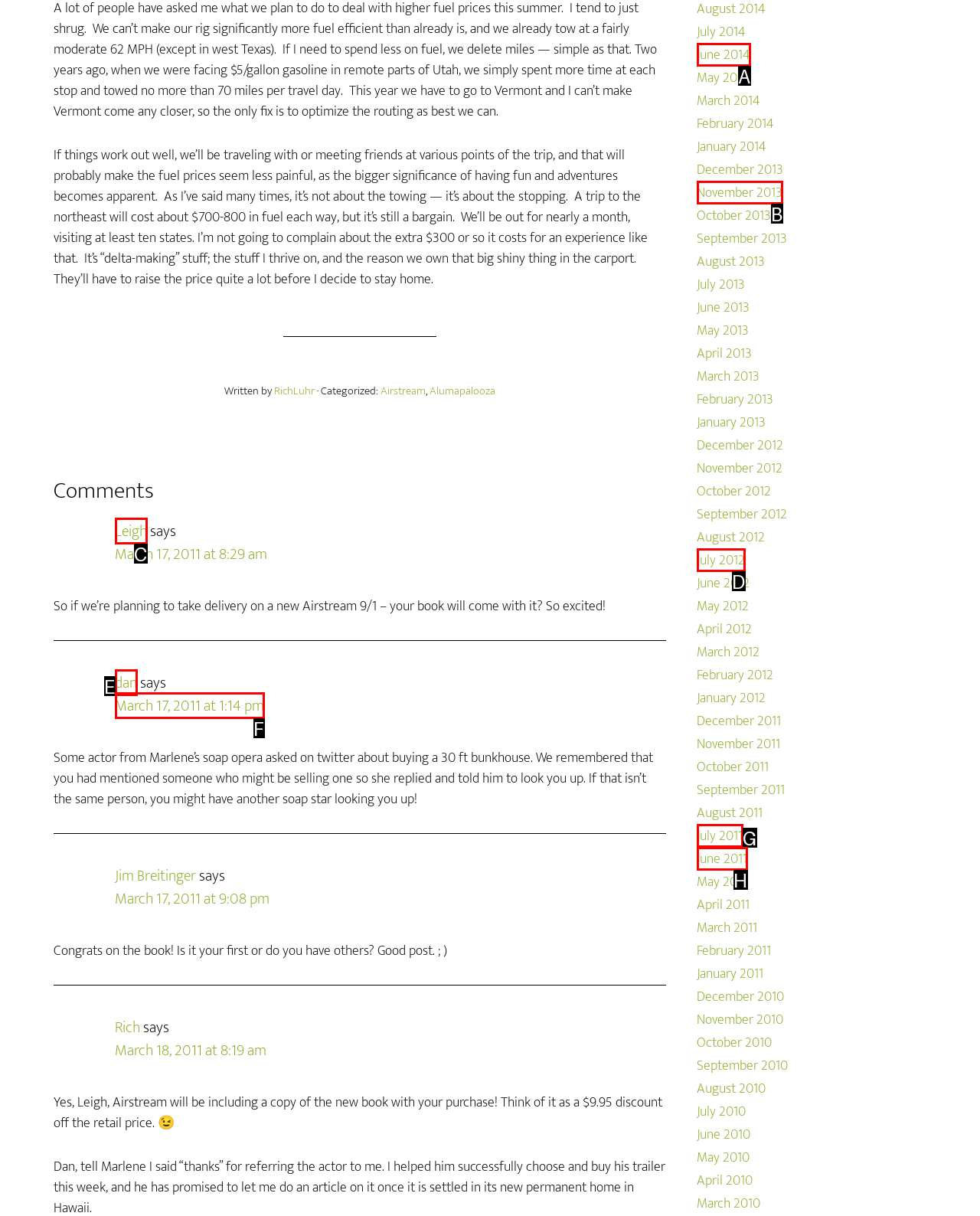Select the HTML element that fits the following description: Leigh
Provide the letter of the matching option.

C